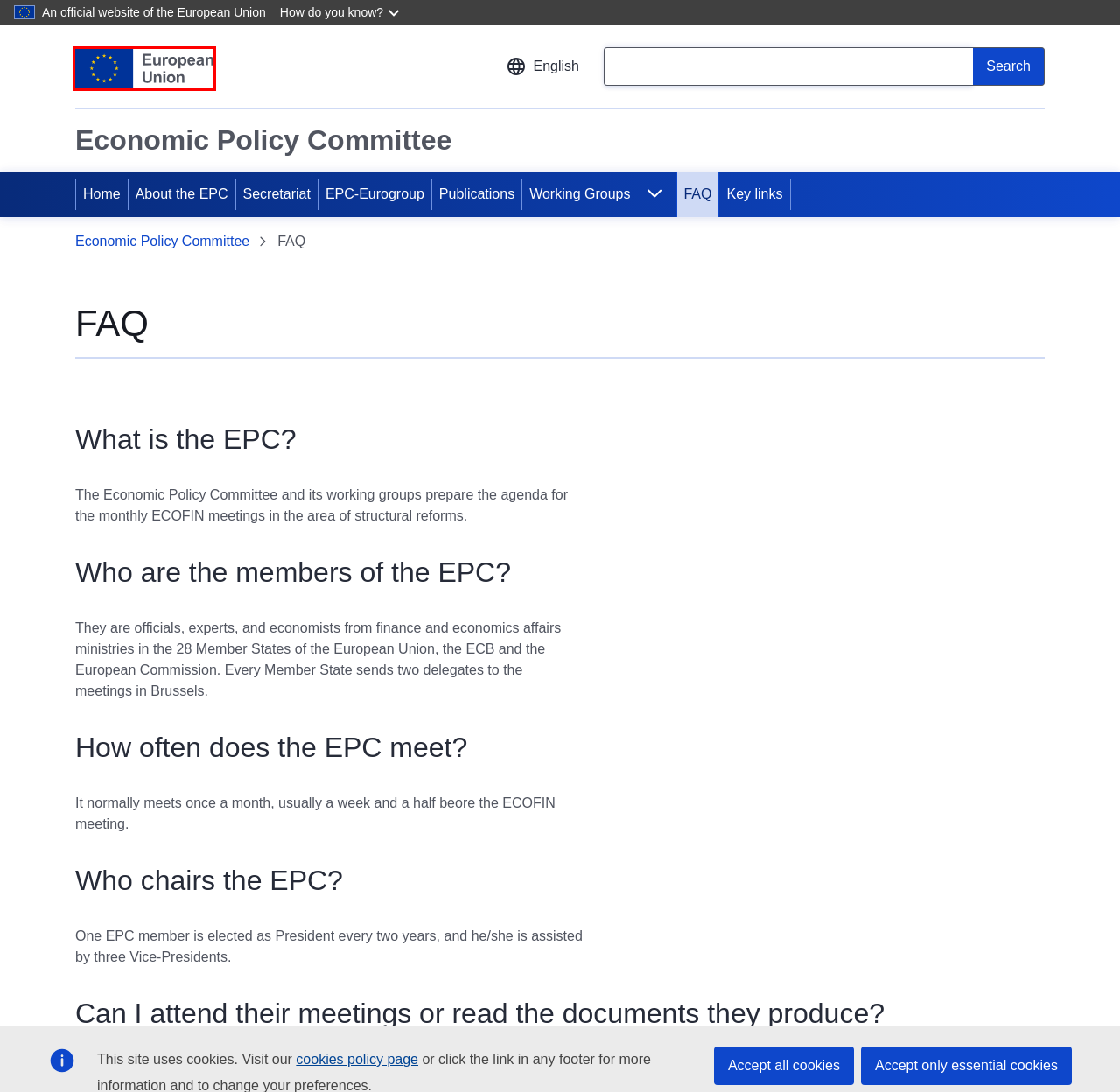After examining the screenshot of a webpage with a red bounding box, choose the most accurate webpage description that corresponds to the new page after clicking the element inside the red box. Here are the candidates:
A. EESC Homepage | EESC
B. Economic Policy Committee - European Union
C. Use of cookies on our websites | European Union
D. Legal notice – disclaimer and copyright | European Union
E. Your gateway to the EU, News, Highlights | European Union
F. CURIA - Home - Court of Justice of the European Union
G. The Diplomatic Service of the European Union | EEAS
H. Social media accounts | European Union

E